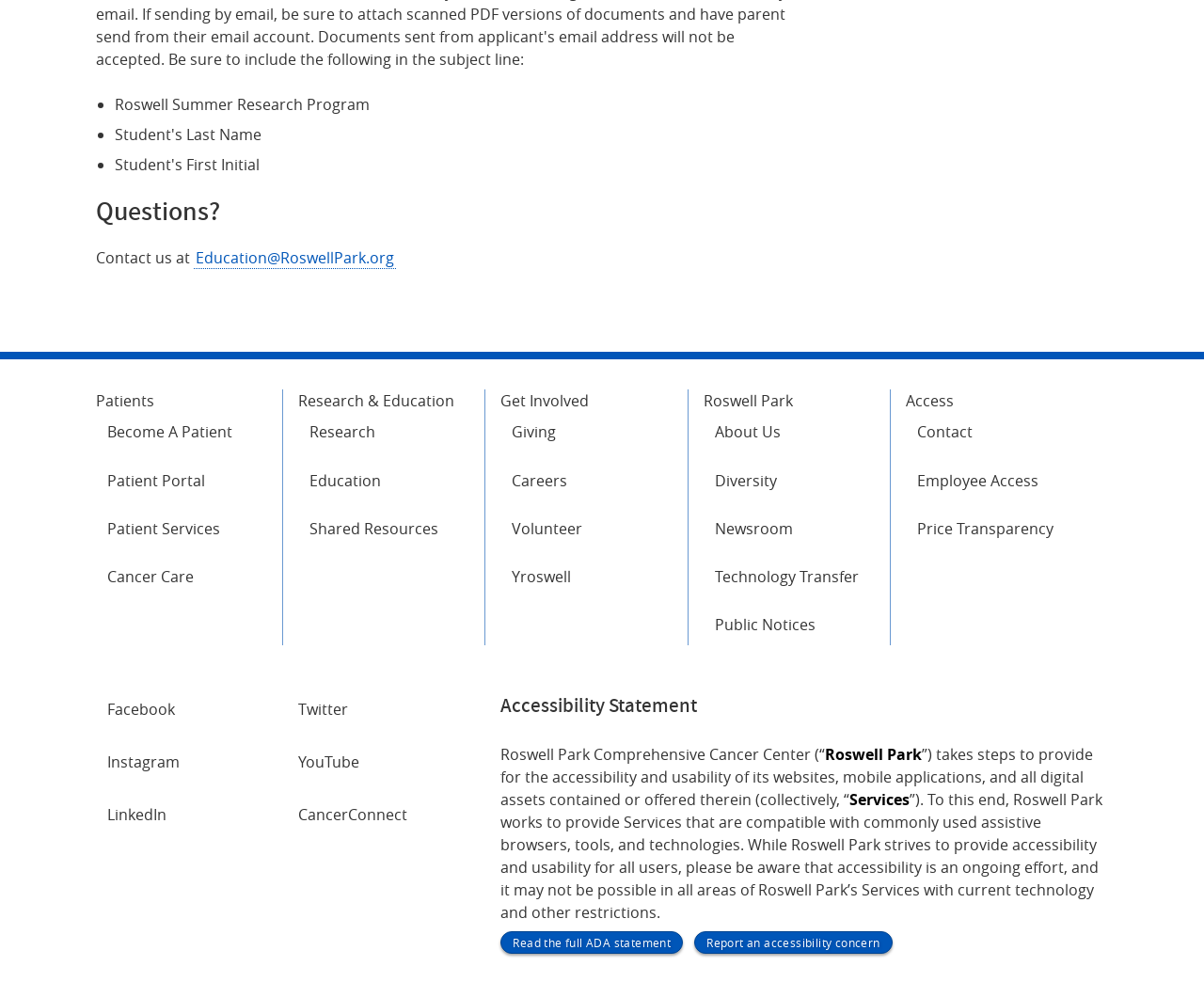Answer the question in one word or a short phrase:
What is the email address to contact for education?

Education@RoswellPark.org